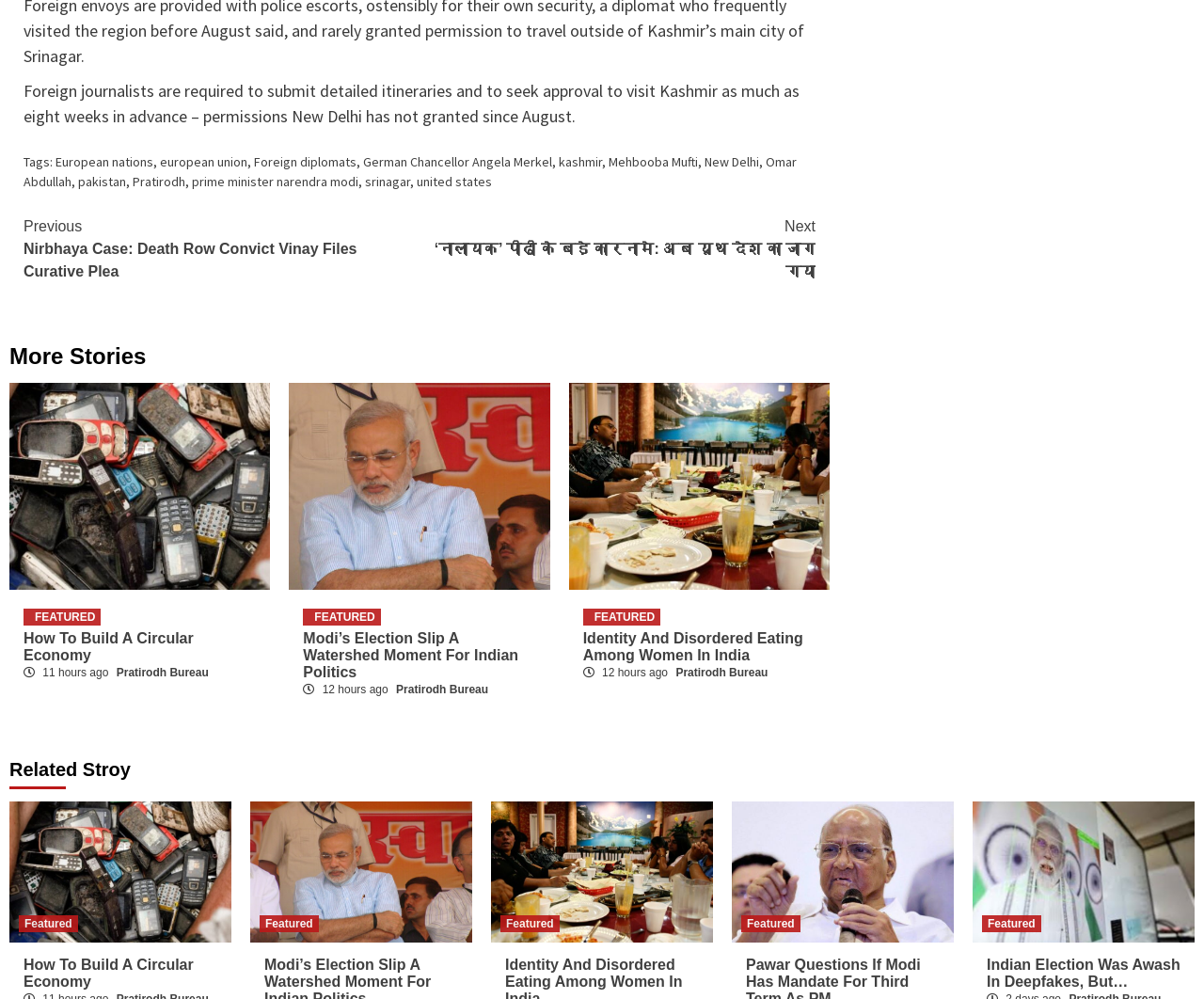Respond to the question below with a concise word or phrase:
How many tags are listed below the article title?

9